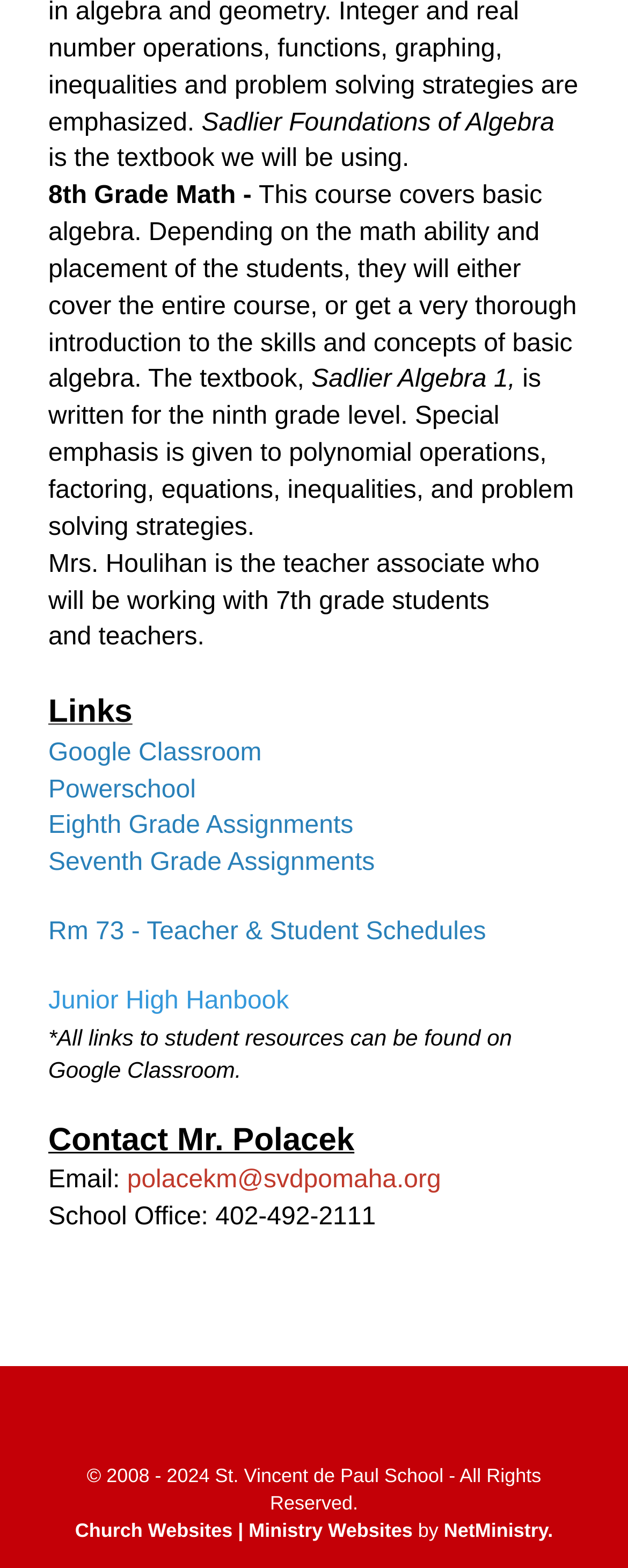Please indicate the bounding box coordinates for the clickable area to complete the following task: "Click the 'Music' link". The coordinates should be specified as four float numbers between 0 and 1, i.e., [left, top, right, bottom].

None